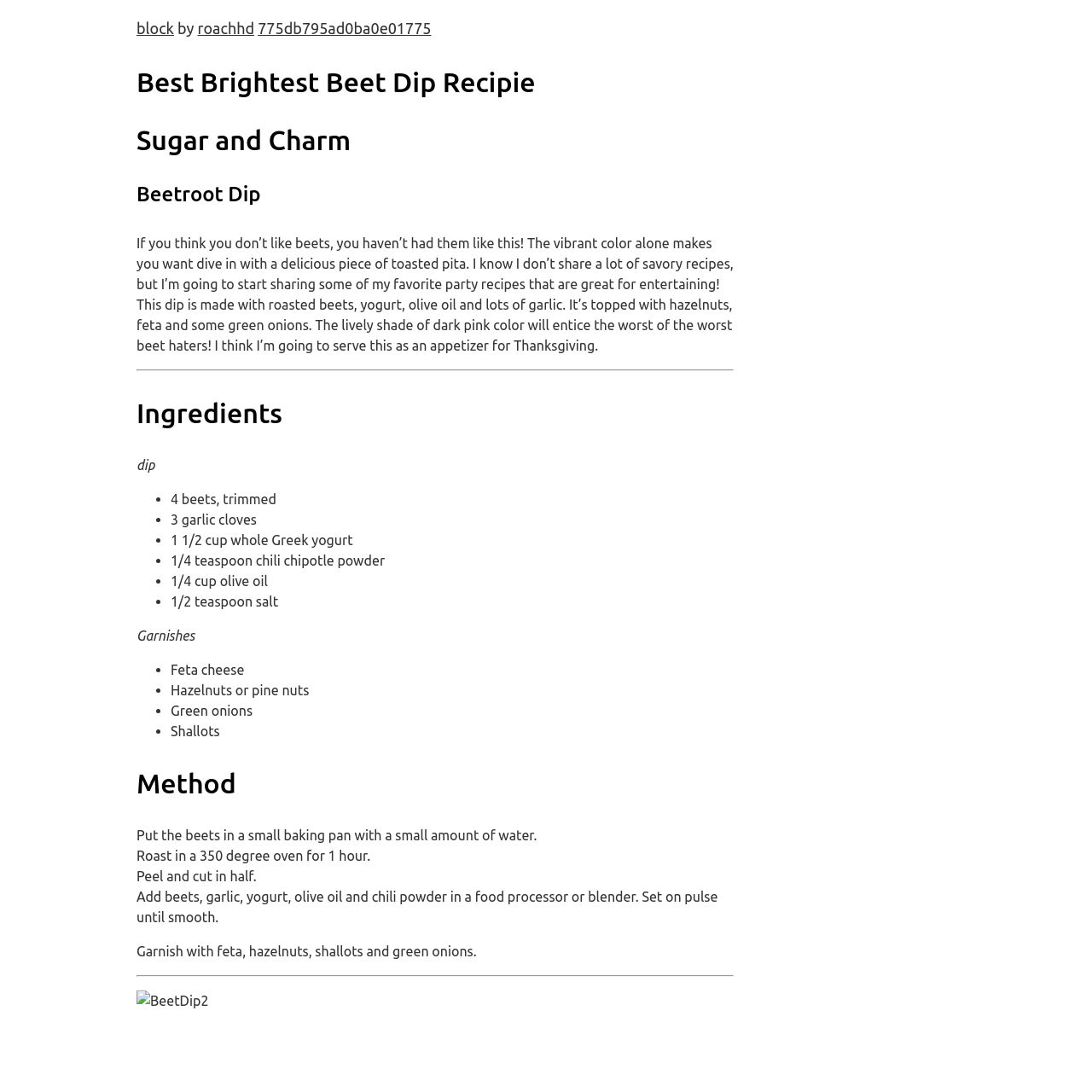What is the purpose of the chili chipotle powder? Analyze the screenshot and reply with just one word or a short phrase.

Add flavor